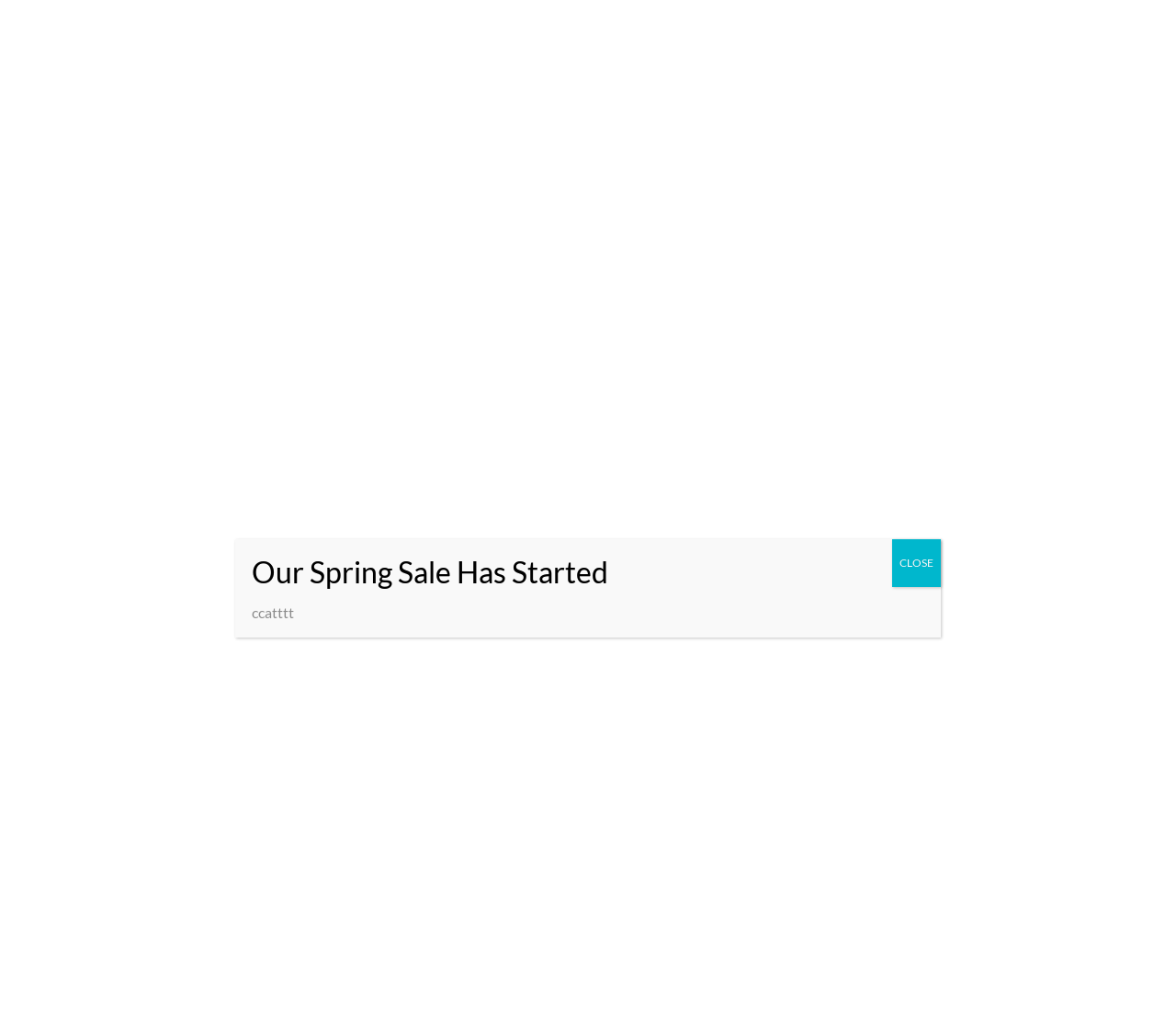Is there an image on the webpage with the text 'glowplusbeauty.com'?
Using the image as a reference, give a one-word or short phrase answer.

Yes